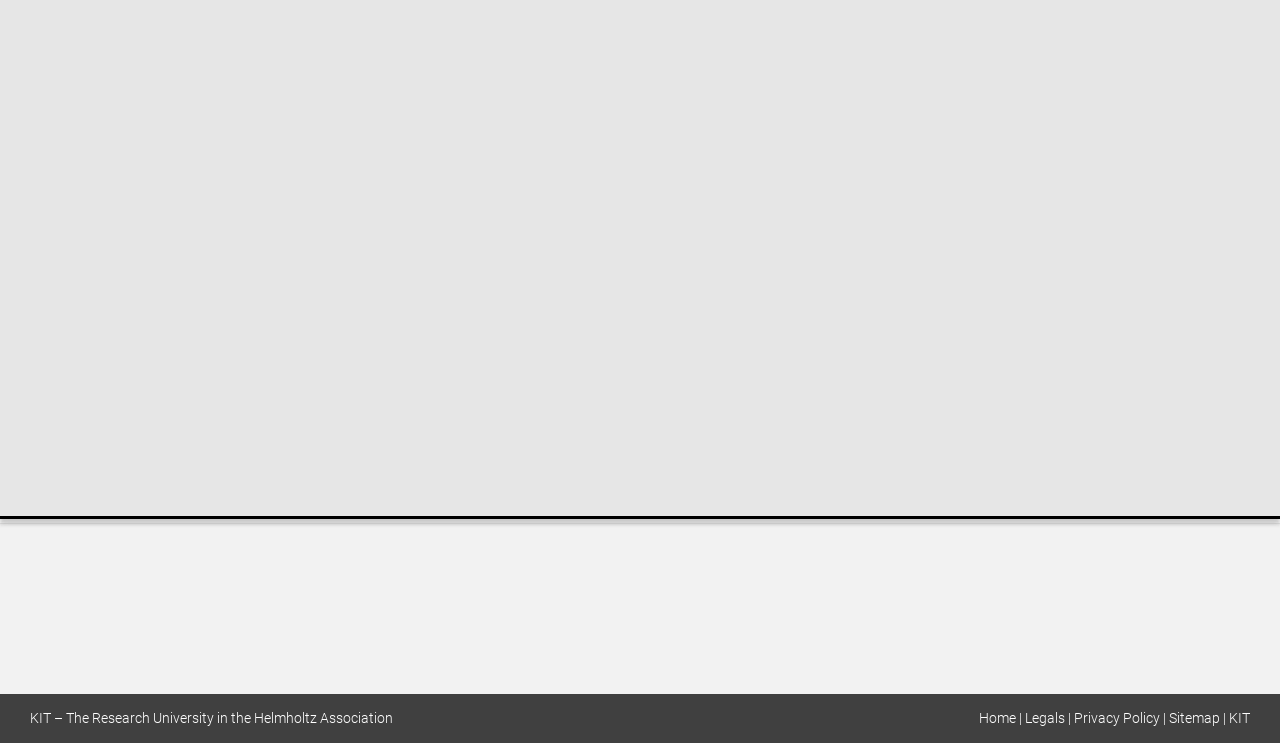Please determine the bounding box of the UI element that matches this description: Home. The coordinates should be given as (top-left x, top-left y, bottom-right x, bottom-right y), with all values between 0 and 1.

[0.765, 0.956, 0.794, 0.977]